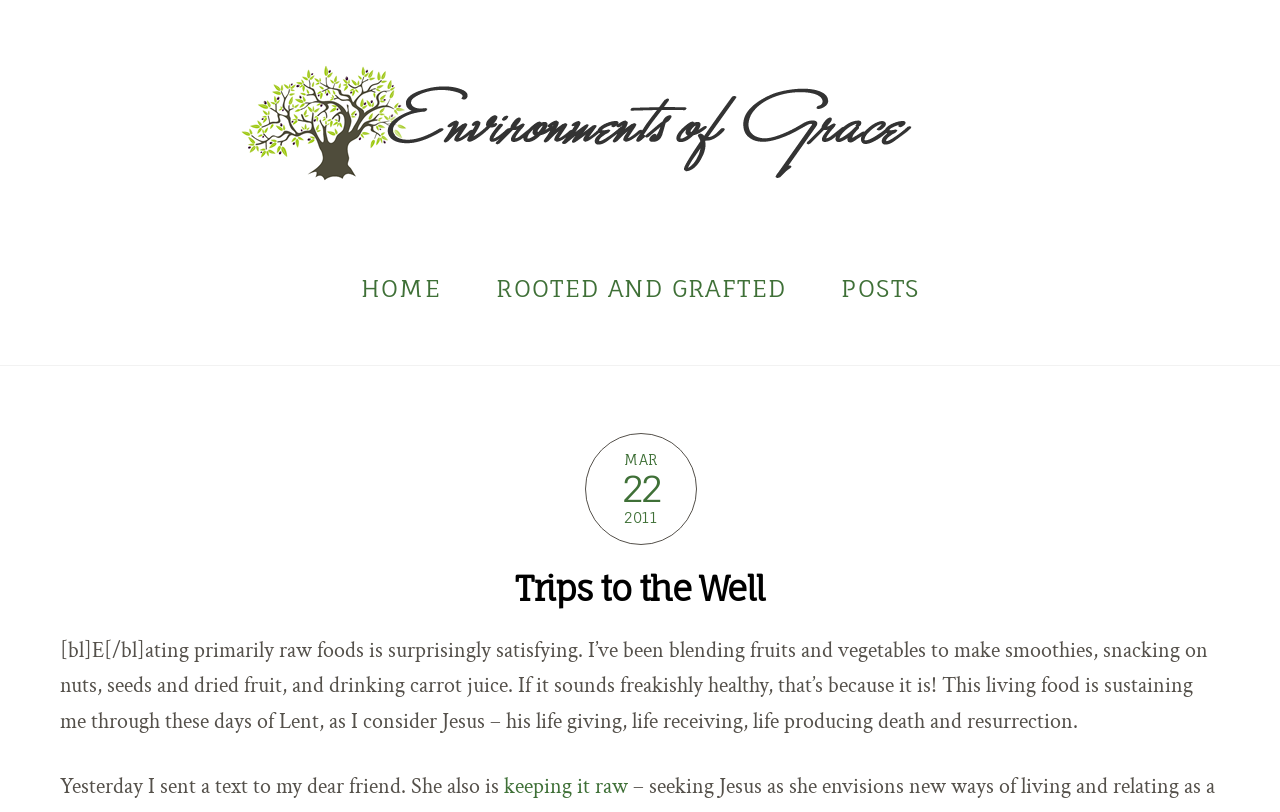Generate a comprehensive caption for the webpage you are viewing.

The webpage is titled "Trips to the Well – Environments of Grace" and features a prominent image with the same title at the top, taking up most of the width. Below the image, there are three links: "HOME", "ROOTED AND GRAFTED", and "POSTS", aligned horizontally and centered.

The "POSTS" section is the most prominent feature on the page, taking up the majority of the space. It contains a heading "Trips to the Well" followed by a link with the same title. Below the heading, there is a time element with the date "MAR 22, 2011" displayed.

The main content of the "POSTS" section is a long paragraph of text that discusses the author's experience with a raw food diet during Lent. The text is divided into two parts, with a link "keeping it raw" at the end of the second part.

There is no clear separation between the different sections of the page, but the use of headings, links, and images helps to create a clear hierarchy of information. Overall, the page has a simple and clean layout, with a focus on the main content of the "POSTS" section.